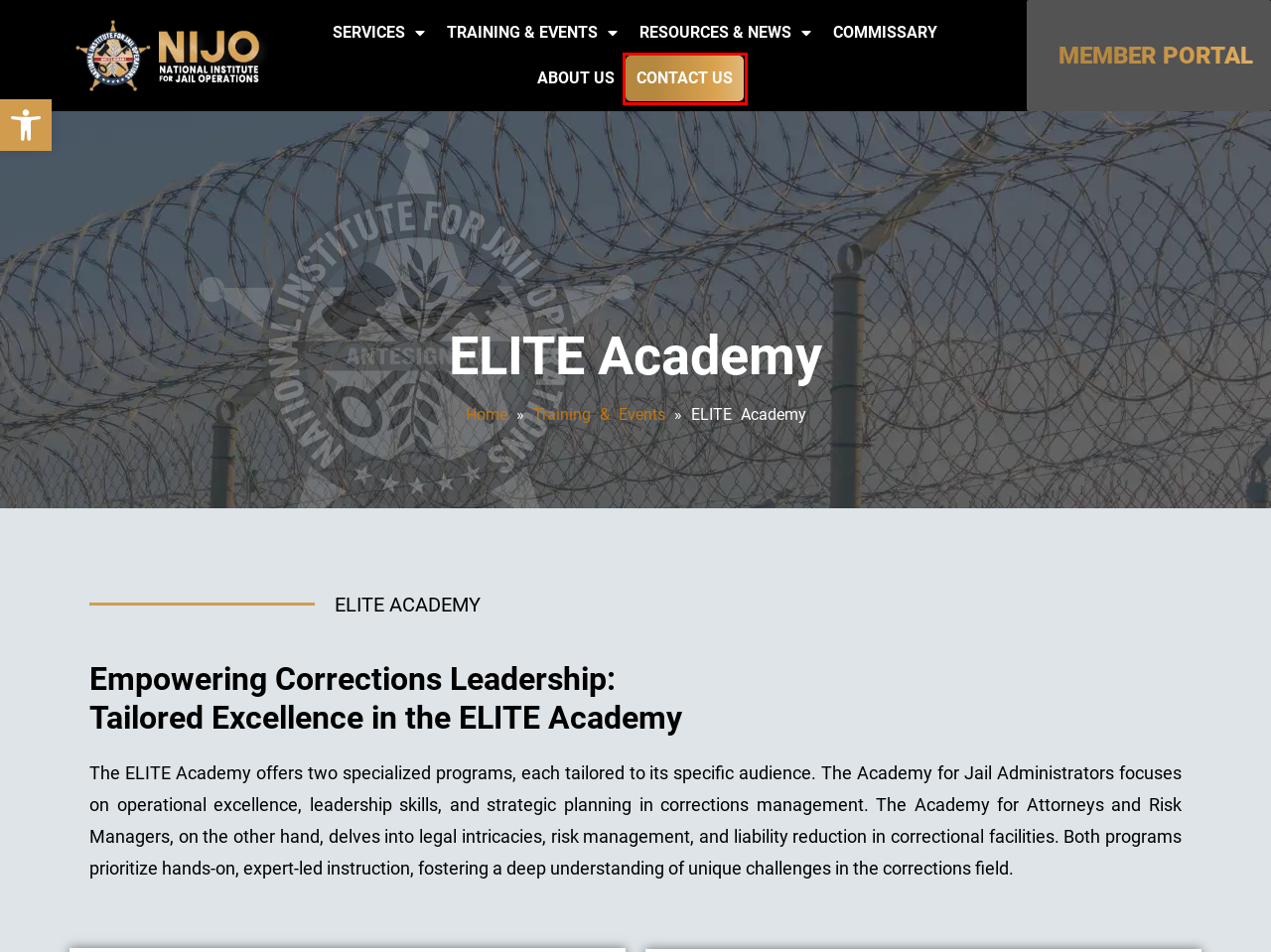Look at the given screenshot of a webpage with a red rectangle bounding box around a UI element. Pick the description that best matches the new webpage after clicking the element highlighted. The descriptions are:
A. Services - NIJO (National Institute for Jail Operations)
B. MEMBER PORTAL - NIJO (National Institute for Jail Operations)
C. Home - NIJO (National Institute for Jail Operations)
D. NIJO PROFESSIONAL CERTIFICATION - NIJO (National Institute for Jail Operations)
E. Resources & News - NIJO (National Institute for Jail Operations)
F. Training & Events - NIJO (National Institute for Jail Operations)
G. Contact Us - NIJO (National Institute for Jail Operations)
H. About Us - NIJO (National Institute for Jail Operations)

G